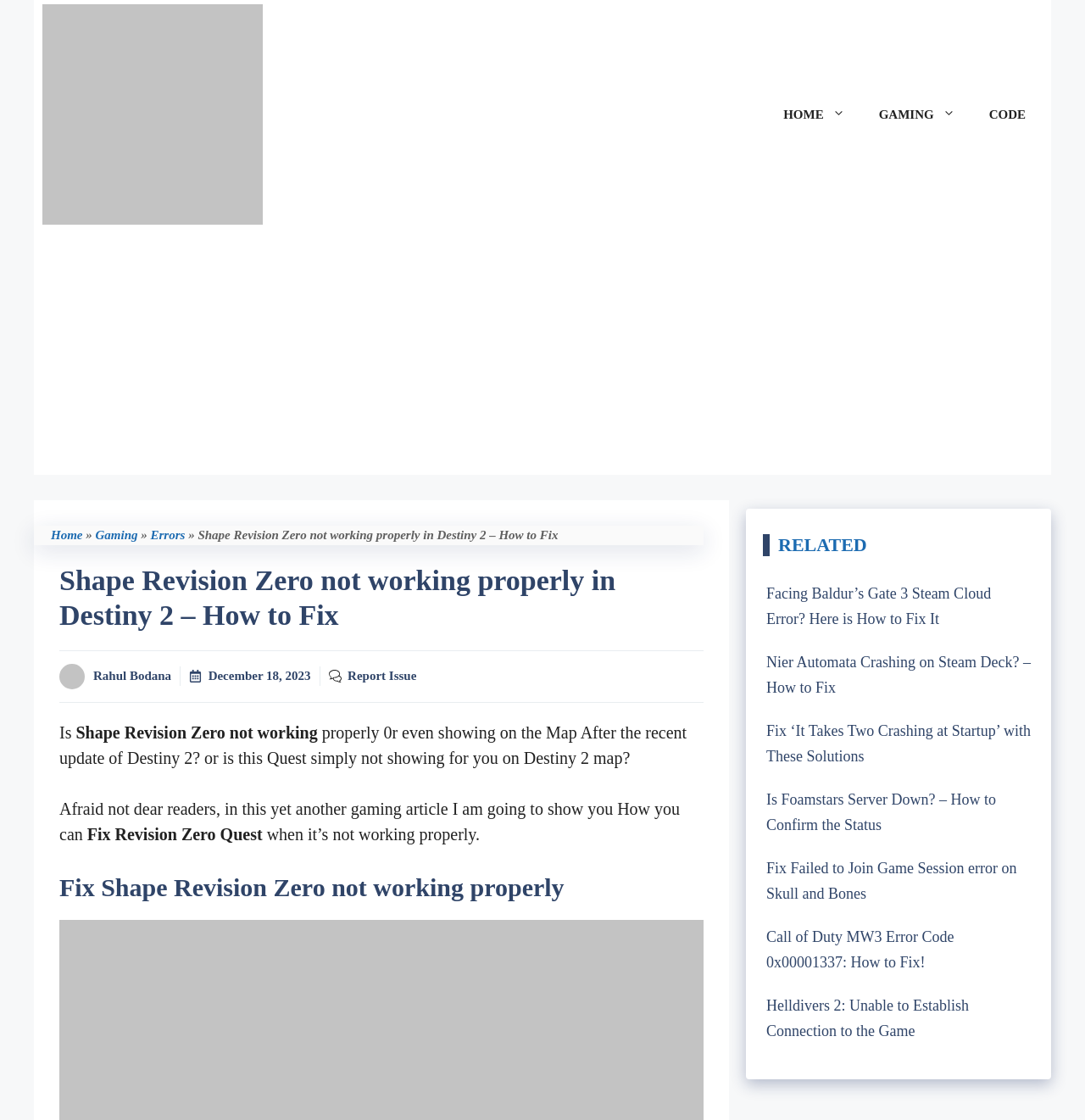Answer the question in a single word or phrase:
How many links are present in the 'RELATED' section?

7